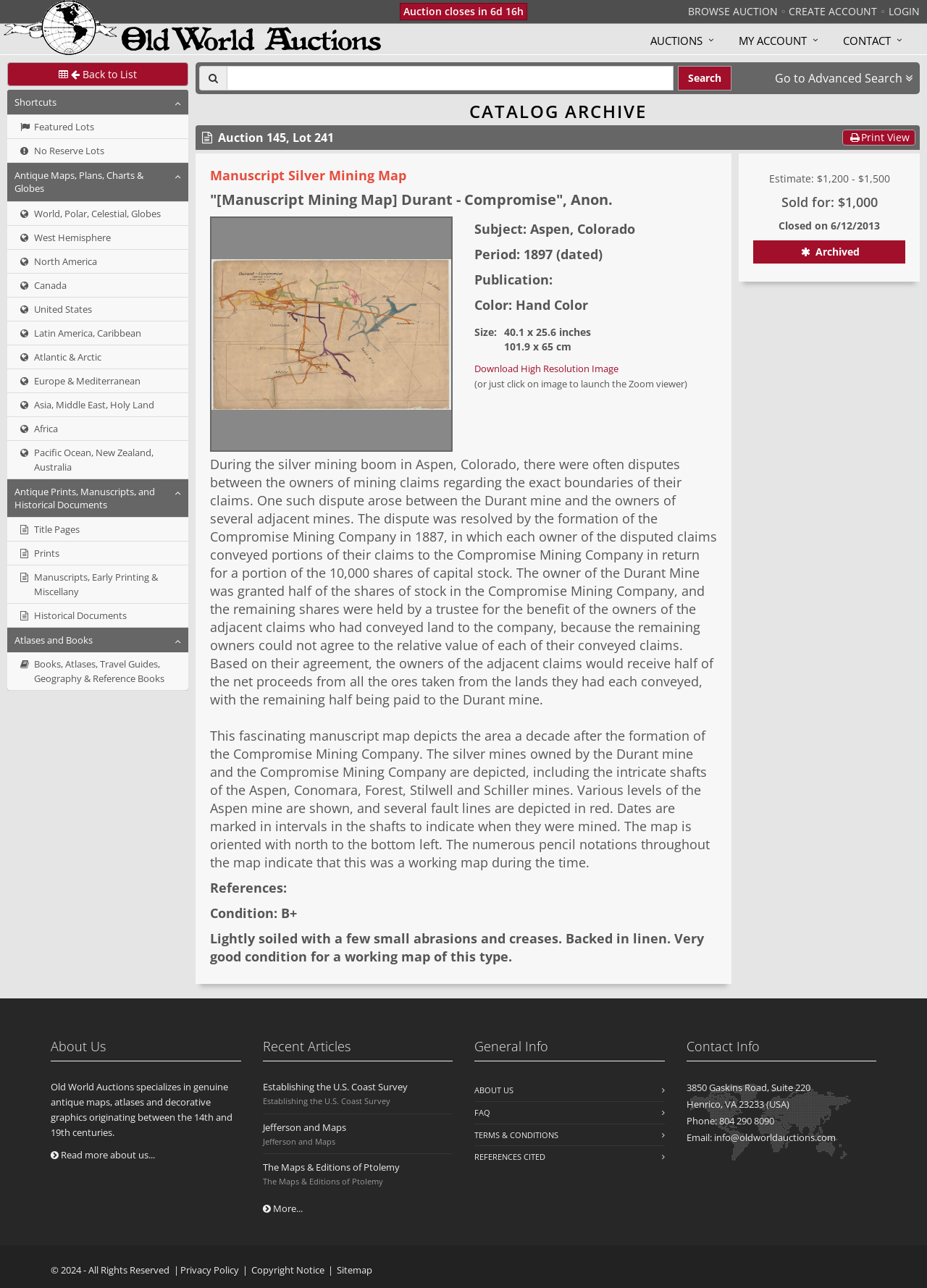Please provide a one-word or phrase answer to the question: 
What is the estimated price of the manuscript map?

$1,200 - $1,500